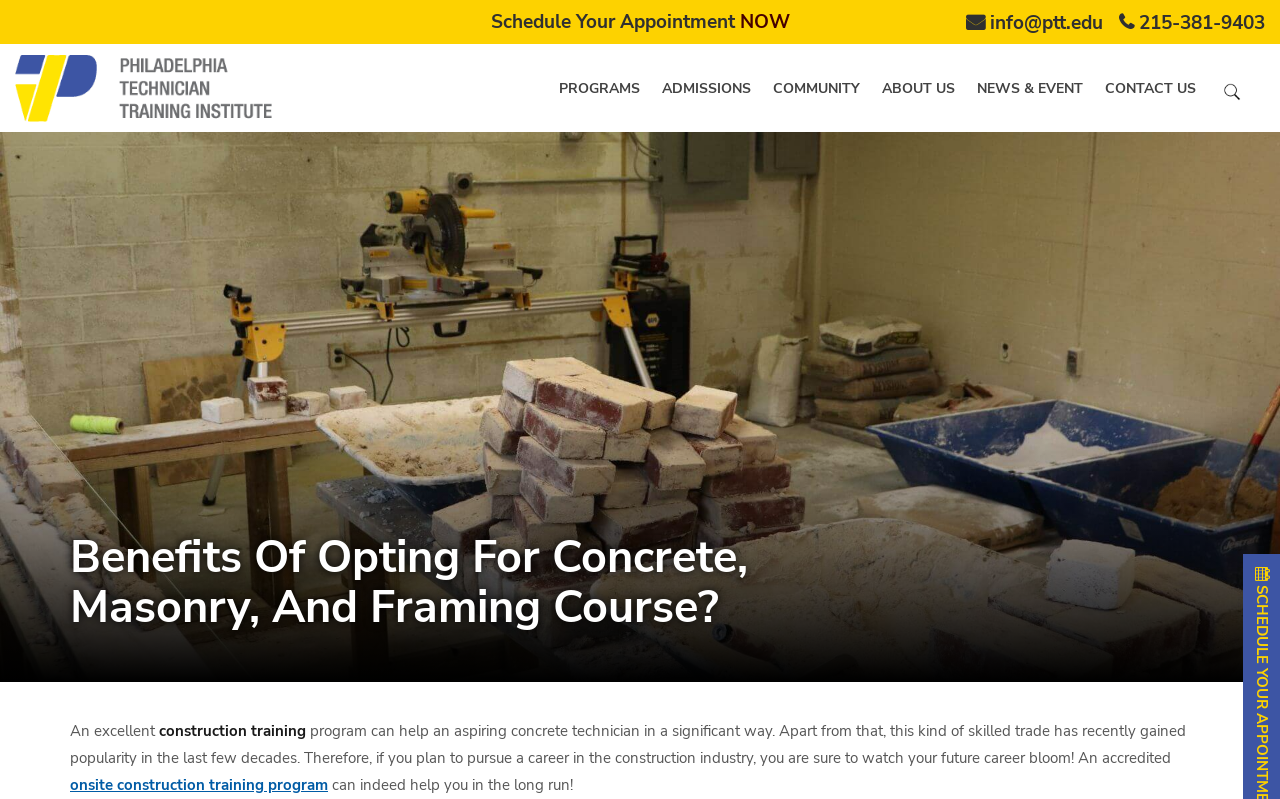Create a detailed summary of the webpage's content and design.

The webpage appears to be about the importance of professional construction training programs. At the top, there is a logo on the left side, accompanied by a few links to the right, including "Schedule Your Appointment NOW", an email address, a phone number, and another link. 

Below the top section, there is a navigation menu with links to "PROGRAMS", "ADMISSIONS", "COMMUNITY", "ABOUT US", "NEWS & EVENT", and "CONTACT US", which are evenly spaced and horizontally aligned.

The main content of the webpage starts with a heading that asks about the benefits of opting for a concrete, masonry, and framing course. Below the heading, there are three blocks of text that discuss the advantages of a construction training program, including how it can help an aspiring concrete technician and lead to a blooming career in the construction industry. 

Within the text, there is a link to an "onsite construction training program" that is highlighted as a way to help in the long run. Overall, the webpage seems to be promoting the importance of professional construction training programs and providing information about the benefits of pursuing a career in the construction industry.